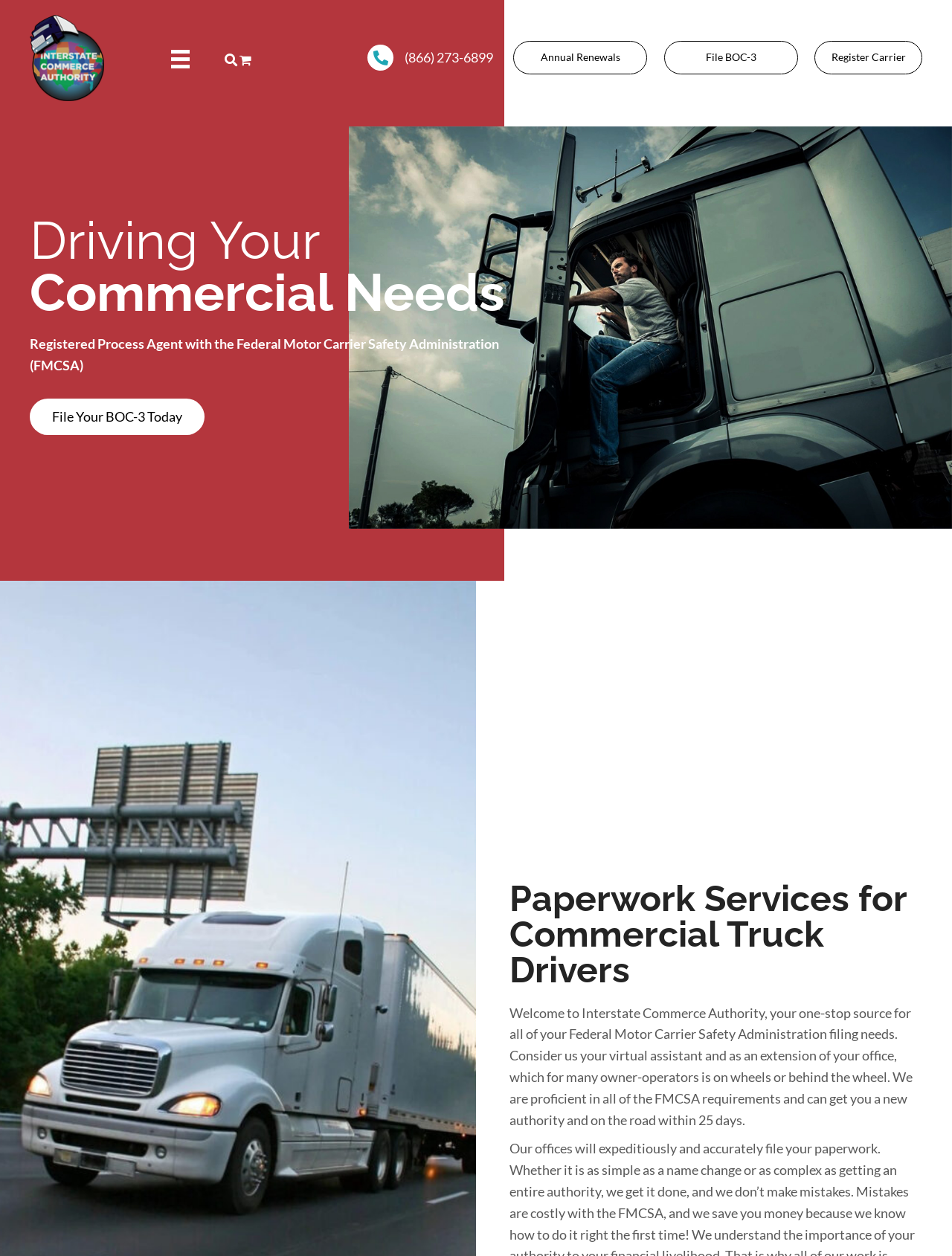Use a single word or phrase to answer the following:
What is the purpose of Interstate Commerce Authority?

Federal Motor Carrier Safety Administration filing needs